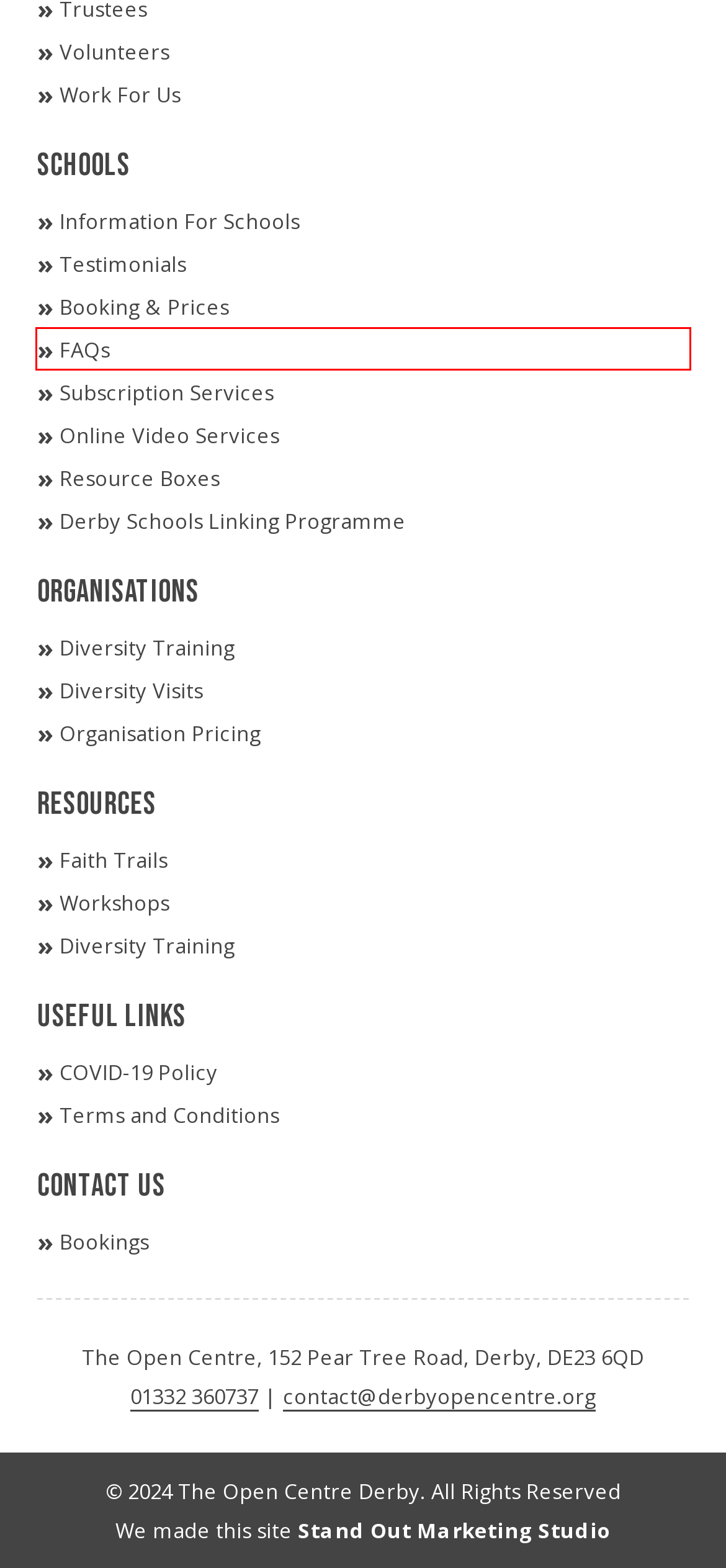Review the screenshot of a webpage containing a red bounding box around an element. Select the description that best matches the new webpage after clicking the highlighted element. The options are:
A. Resource Boxes - Derby Open Centre
B. Booking & Prices - Derby Open Centre
C. Faith Trails - Derby Open Centre
D. Organisation Pricing - Derby Open Centre
E. Volunteers - Derby Open Centre
F. FAQs - Derby Open Centre
G. Online Video Services - Derby Open Centre
H. Diversity Training - Derby Open Centre

F